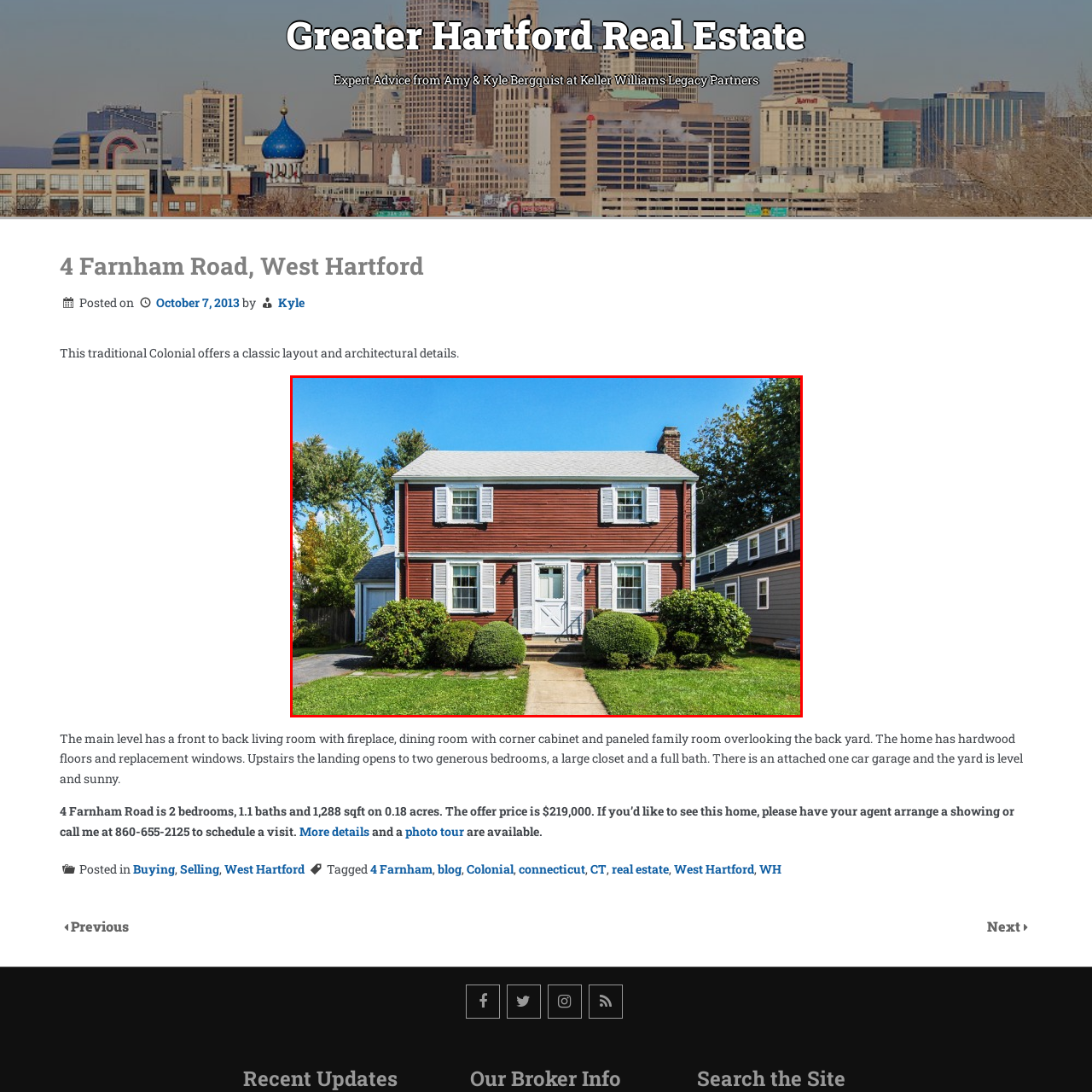Provide an elaborate description of the visual elements present in the image enclosed by the red boundary.

This image showcases a charming traditional Colonial-style home located at 4 Farnham Road in West Hartford. The house features a classic exterior with rich red siding complemented by white shutters surrounding the windows. A well-maintained front yard adorned with neatly trimmed bushes enhances the home's curb appeal, while a stone pathway leads to the welcoming front door. The property is set against a backdrop of lush greenery and clear blue skies, emphasizing a serene suburban atmosphere. This home offers a classic layout with notable architectural details and is situated on a level, sunny lot, making it an inviting option for potential buyers.